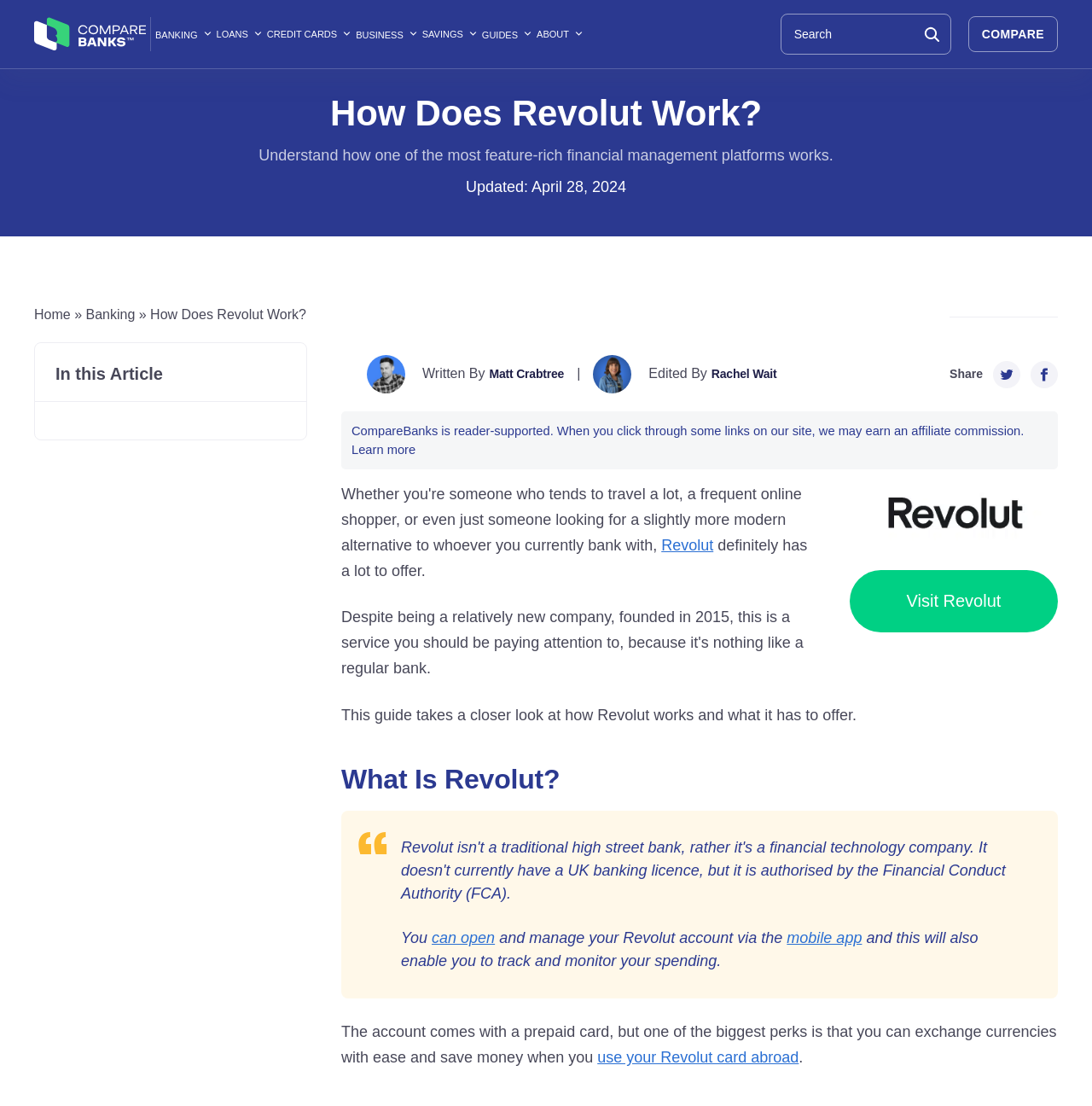Locate the bounding box coordinates of the element that should be clicked to fulfill the instruction: "Learn more about affiliate commission".

[0.322, 0.4, 0.381, 0.413]